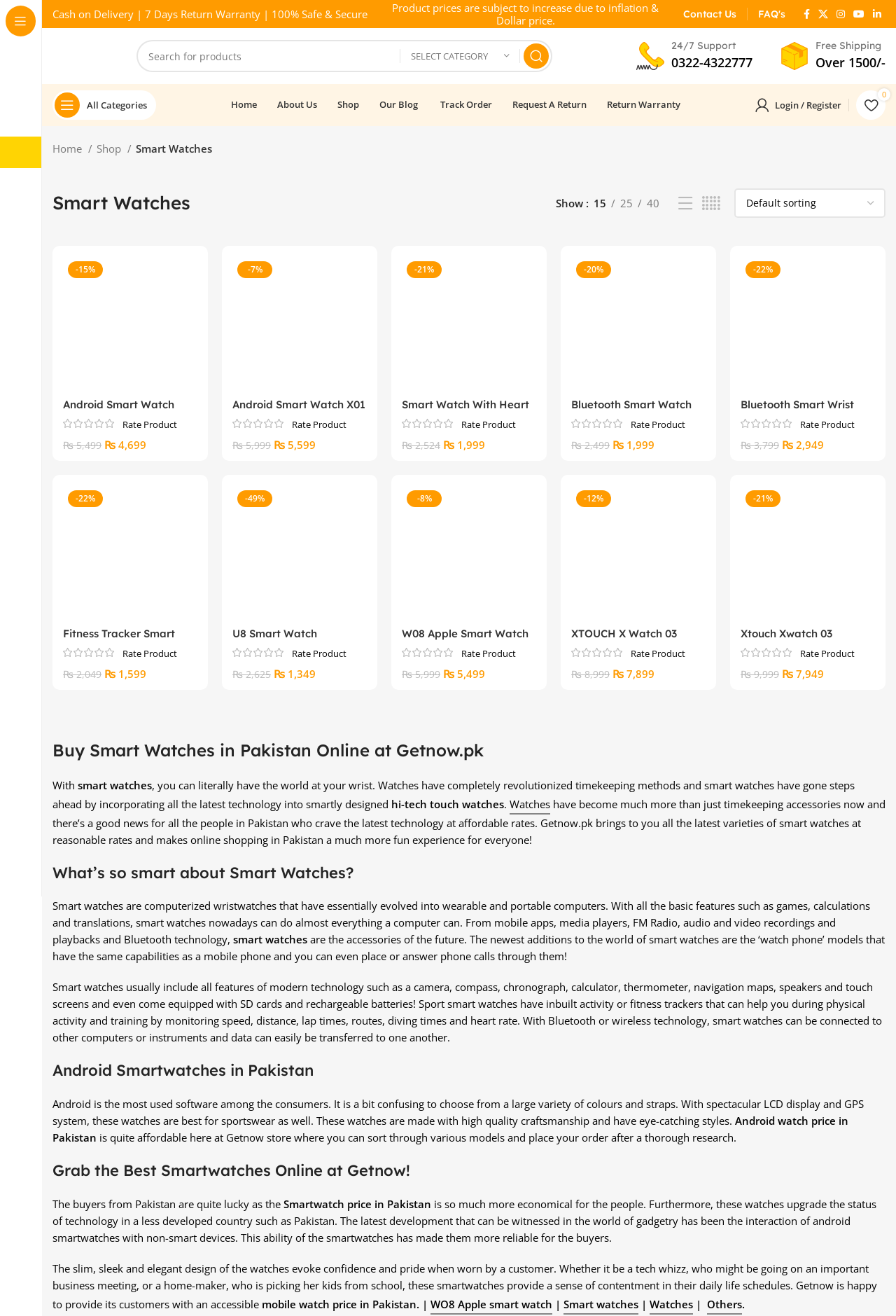Locate and provide the bounding box coordinates for the HTML element that matches this description: "aria-label="List view"".

[0.757, 0.147, 0.773, 0.162]